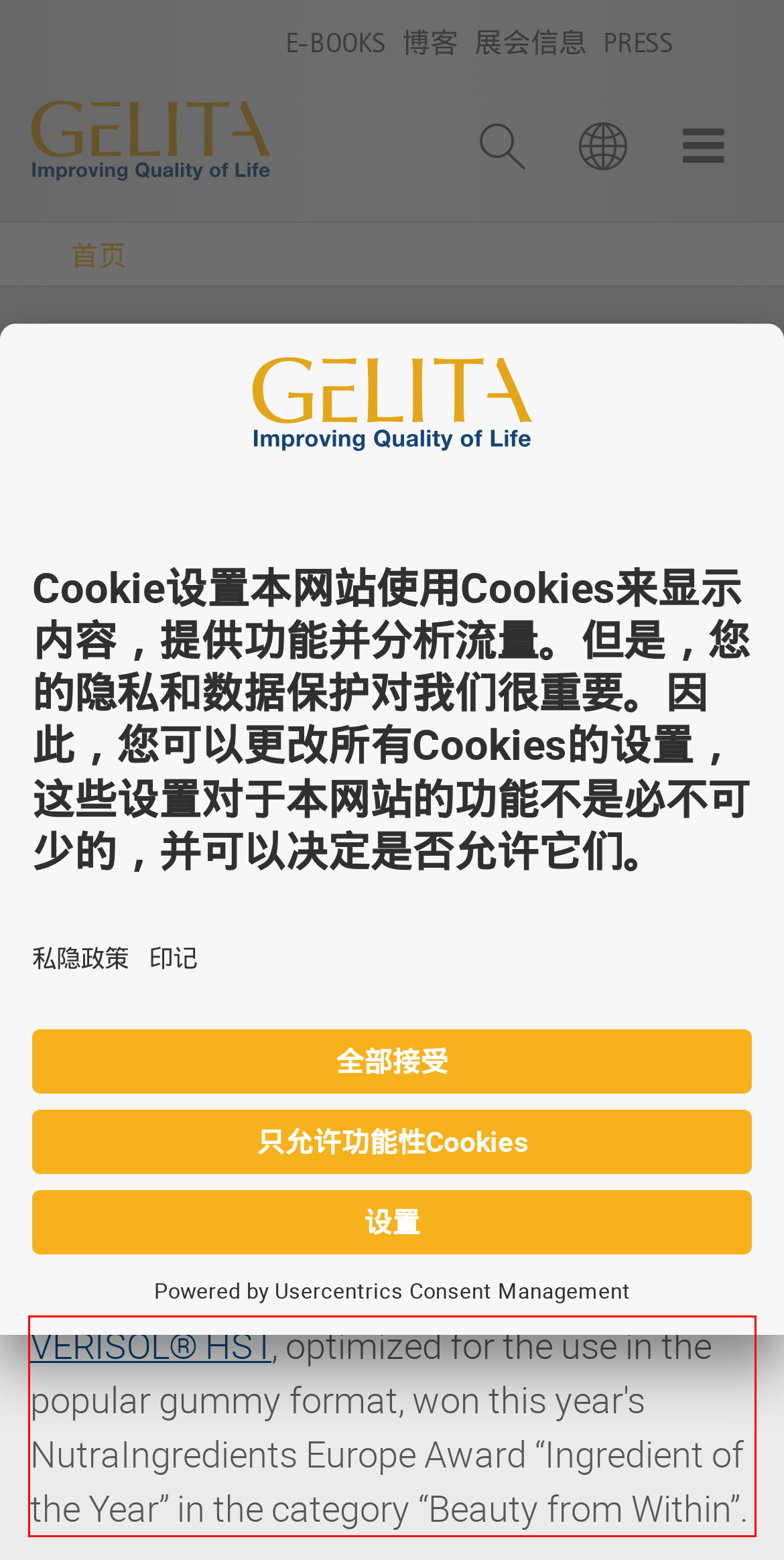Please examine the webpage screenshot and extract the text within the red bounding box using OCR.

VERISOL® HST, optimized for the use in the popular gummy format, won this year's NutraIngredients Europe Award “Ingredient of the Year” in the category “Beauty from Within”.